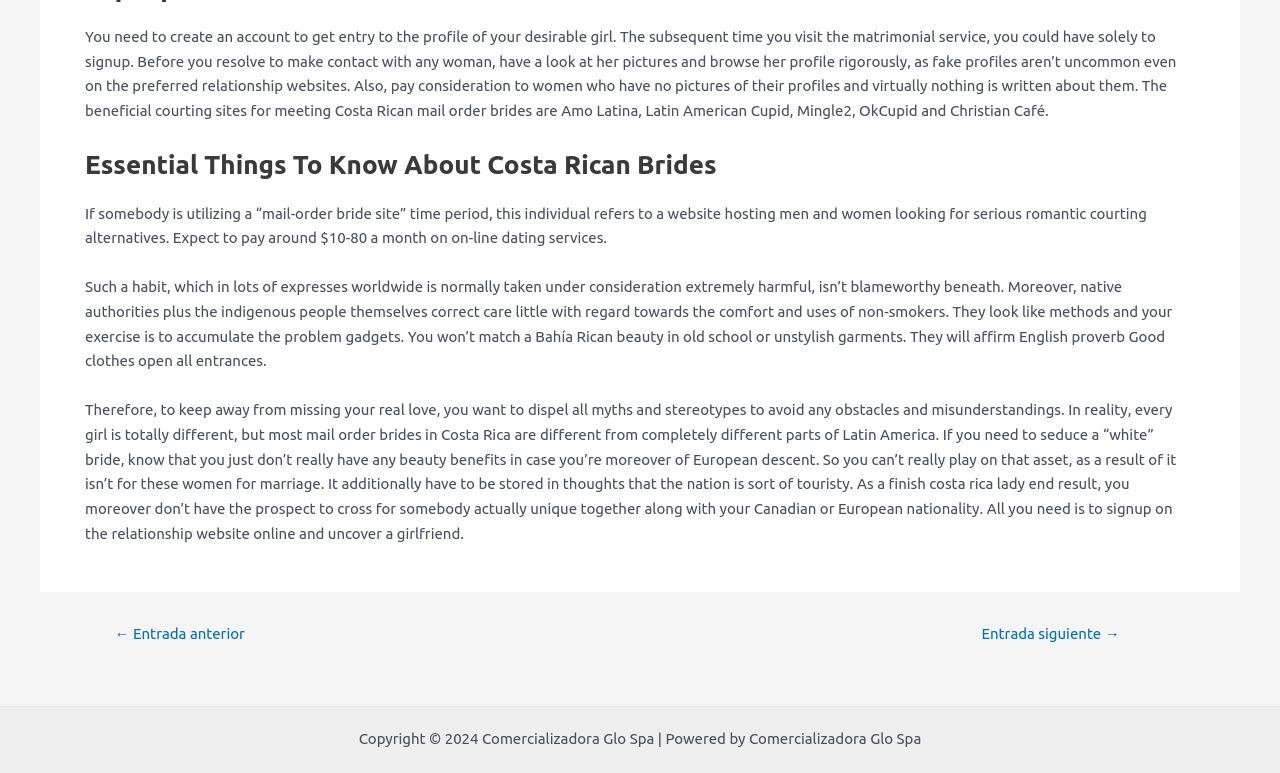How much does online dating services cost?
Refer to the image and give a detailed answer to the question.

According to the text on the webpage, it is mentioned that one can expect to pay around $10-80 a month on online dating services.